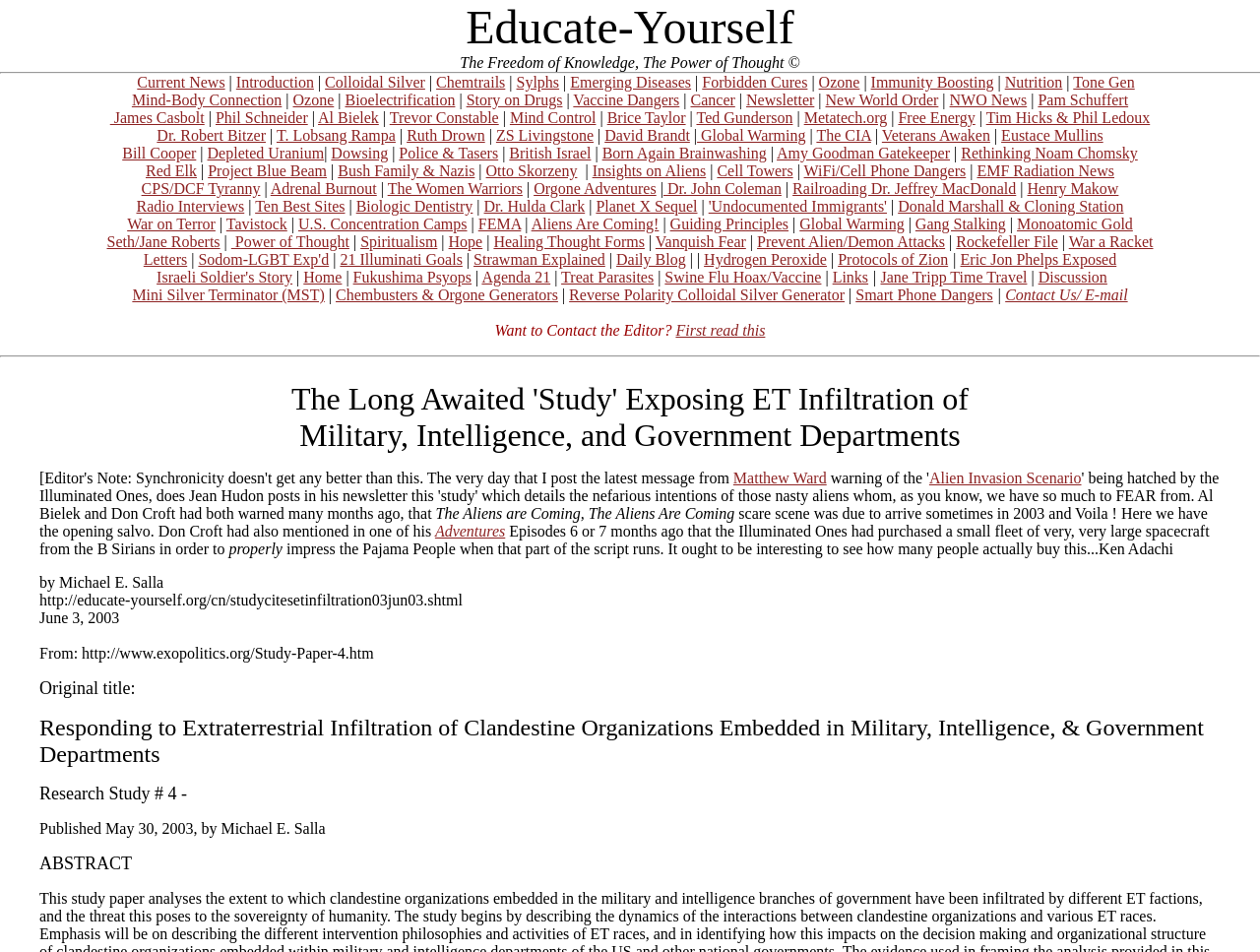Determine the bounding box coordinates for the area that should be clicked to carry out the following instruction: "Learn about 'Mind Control'".

[0.405, 0.115, 0.473, 0.132]